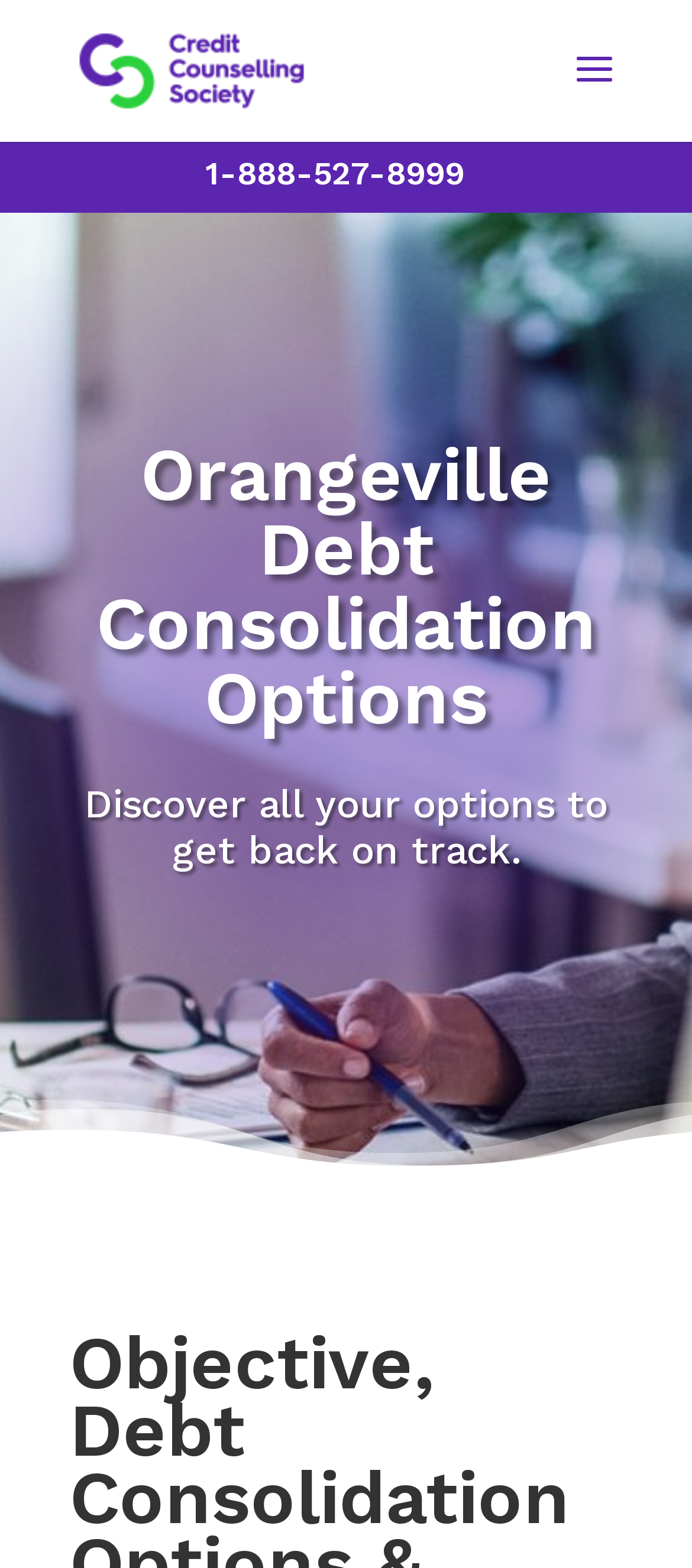Determine the bounding box for the UI element that matches this description: "alt="Credit Counselling Society"".

[0.113, 0.033, 0.441, 0.054]